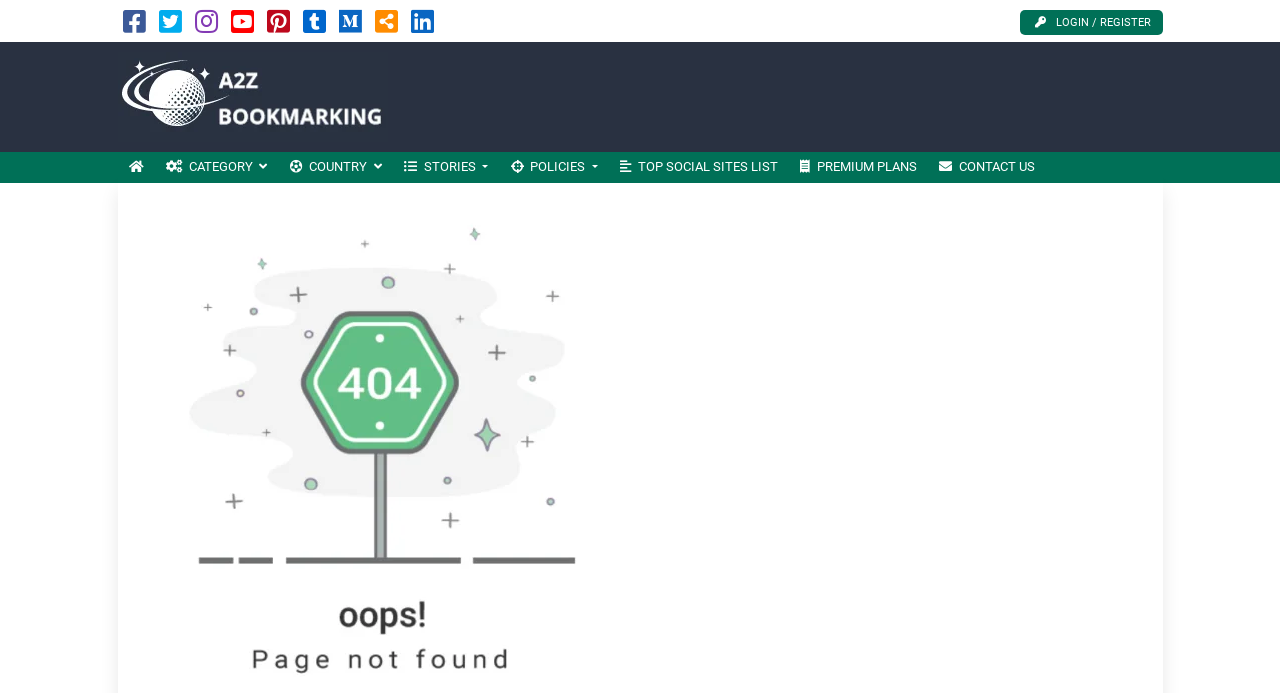Create an elaborate caption that covers all aspects of the webpage.

The webpage appears to be a social bookmarking site, with a prominent logo of "a2zbookmarking.com" located at the top left corner. Below the logo, there is a row of social media links, represented by icons, stretching from the left to the right edge of the page. 

On the top right corner, there is a "LOGIN / REGISTER" button. 

The main navigation menu is situated below the logo, with links to "HOME", "CATEGORY", "COUNTRY", "STORIES", "POLICIES", "TOP SOCIAL SITES LIST", "PREMIUM PLANS", and "CONTACT US". Some of these links have dropdown menus. 

The page's title, "Page not found", suggests that the user has encountered an error, but the rest of the page's content and layout remain intact.